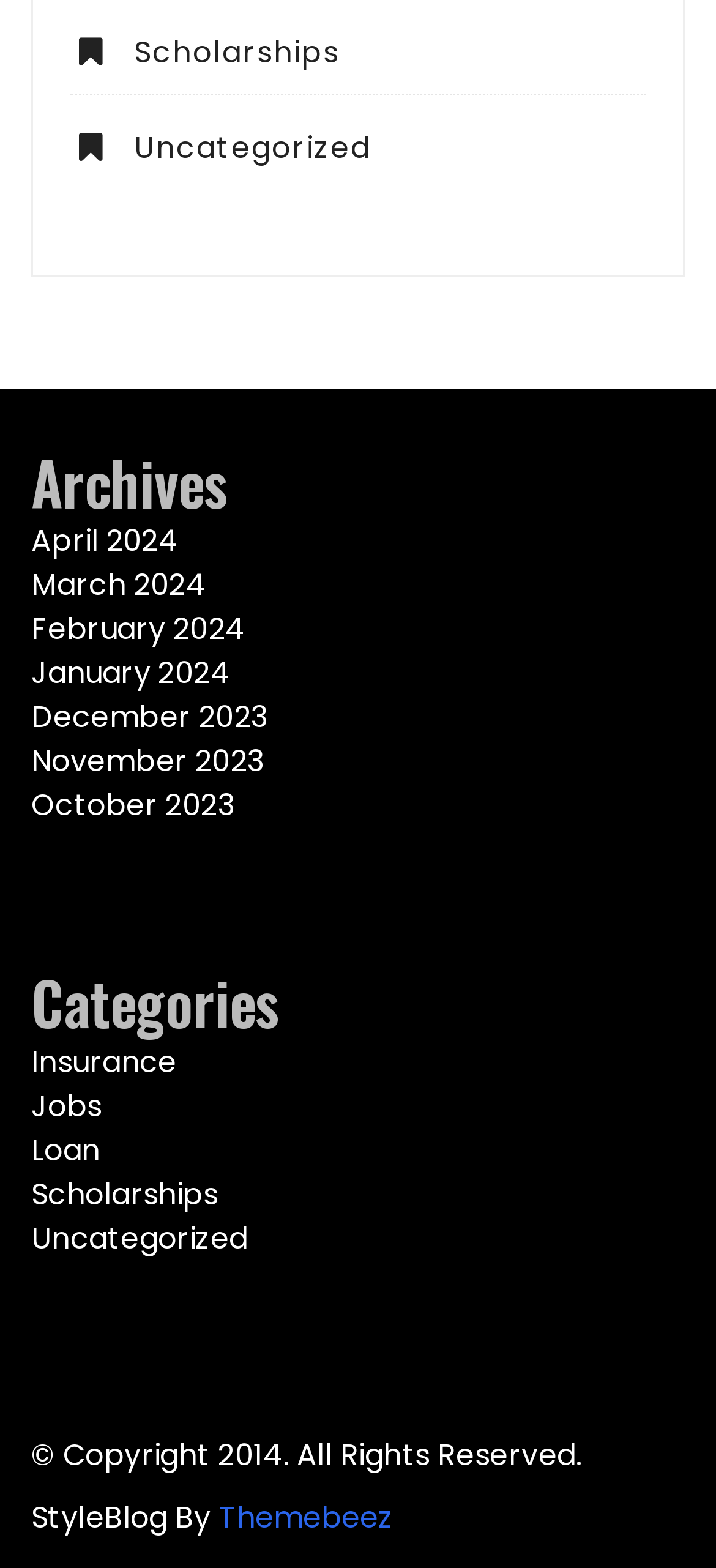What type of content is categorized on this webpage?
Based on the visual content, answer with a single word or a brief phrase.

Archives and categories